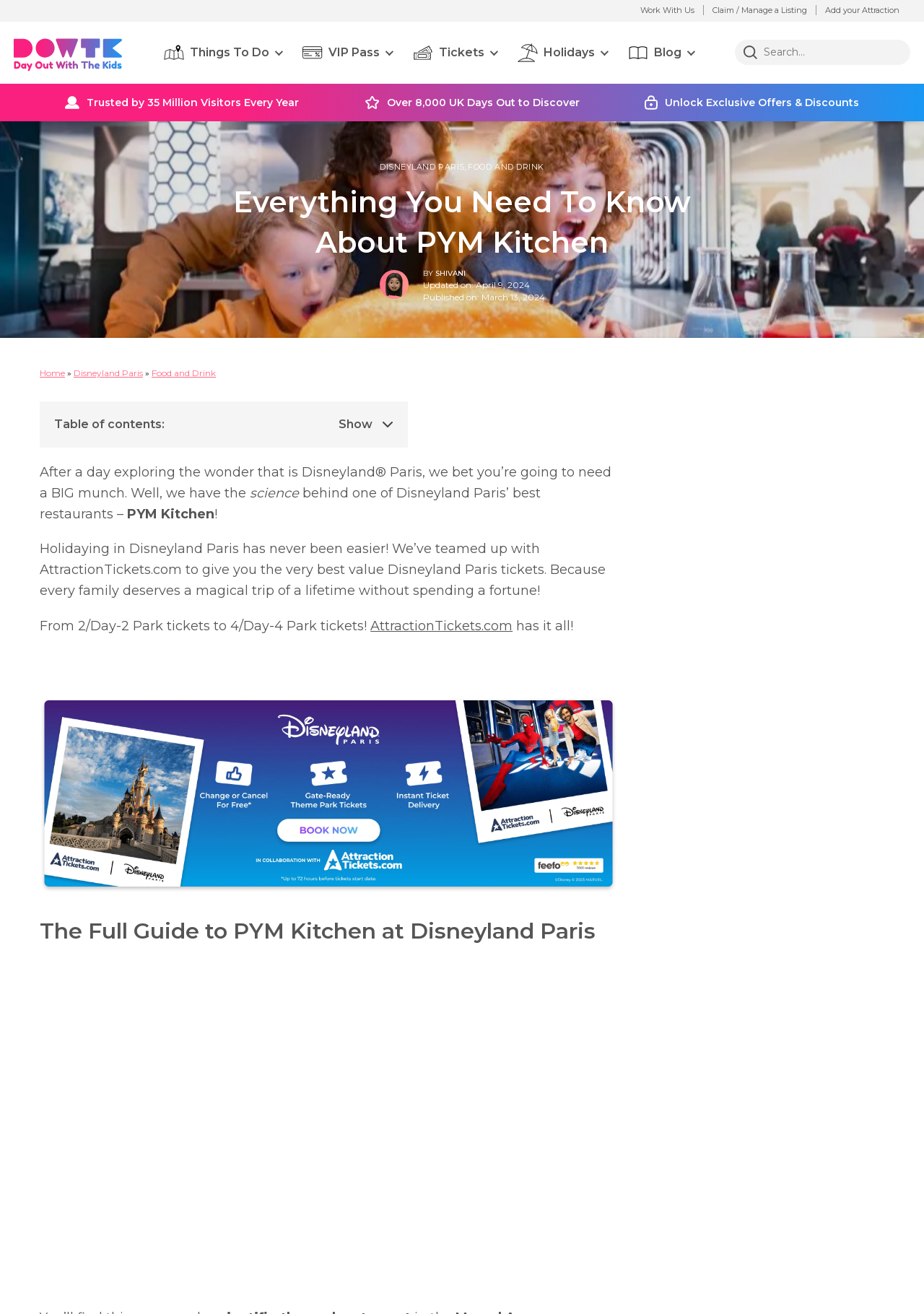Pinpoint the bounding box coordinates of the element to be clicked to execute the instruction: "Learn about The Full Guide to PYM Kitchen".

[0.054, 0.342, 0.41, 0.354]